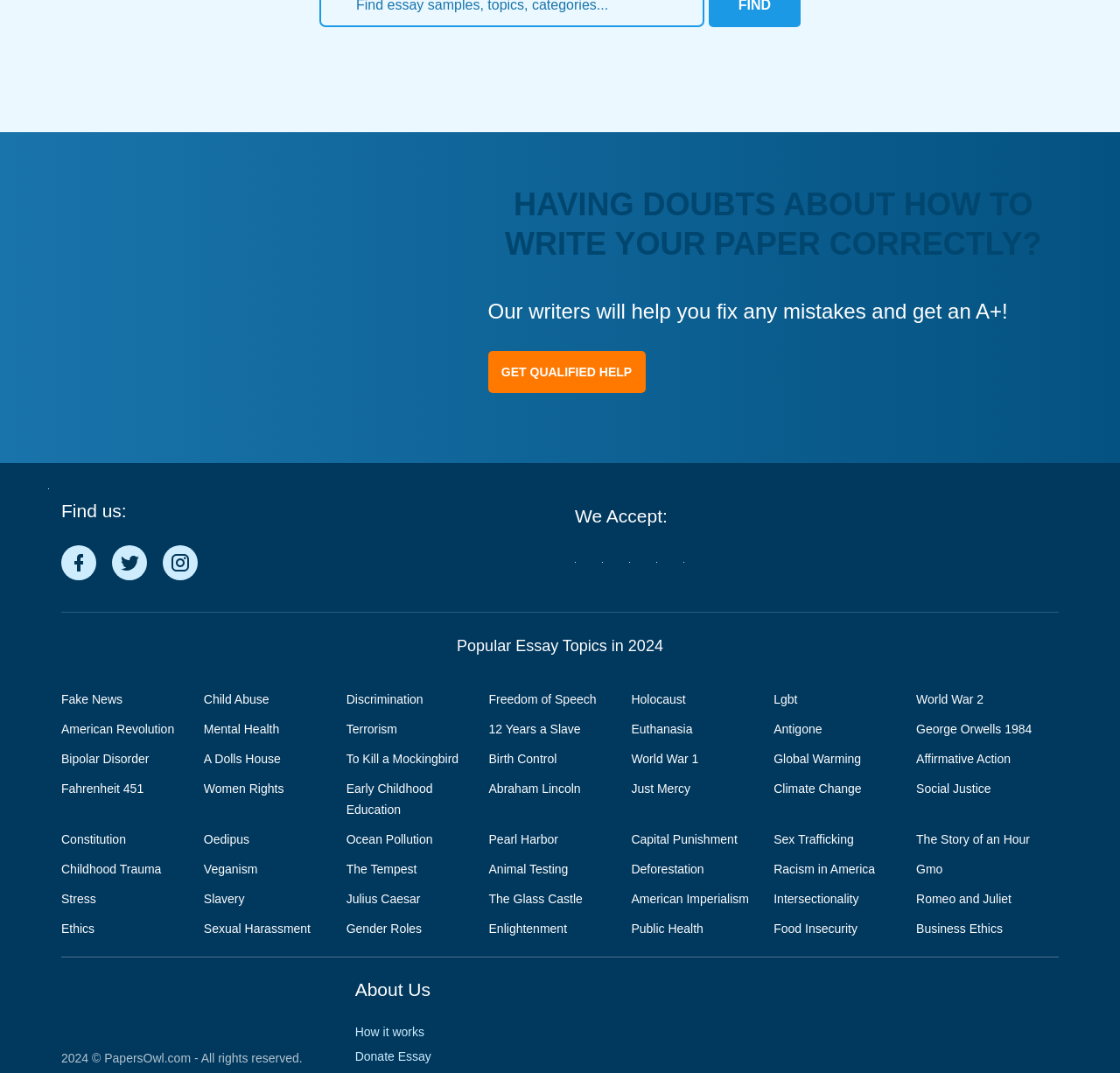Find the coordinates for the bounding box of the element with this description: "12 Years a Slave".

[0.436, 0.673, 0.518, 0.686]